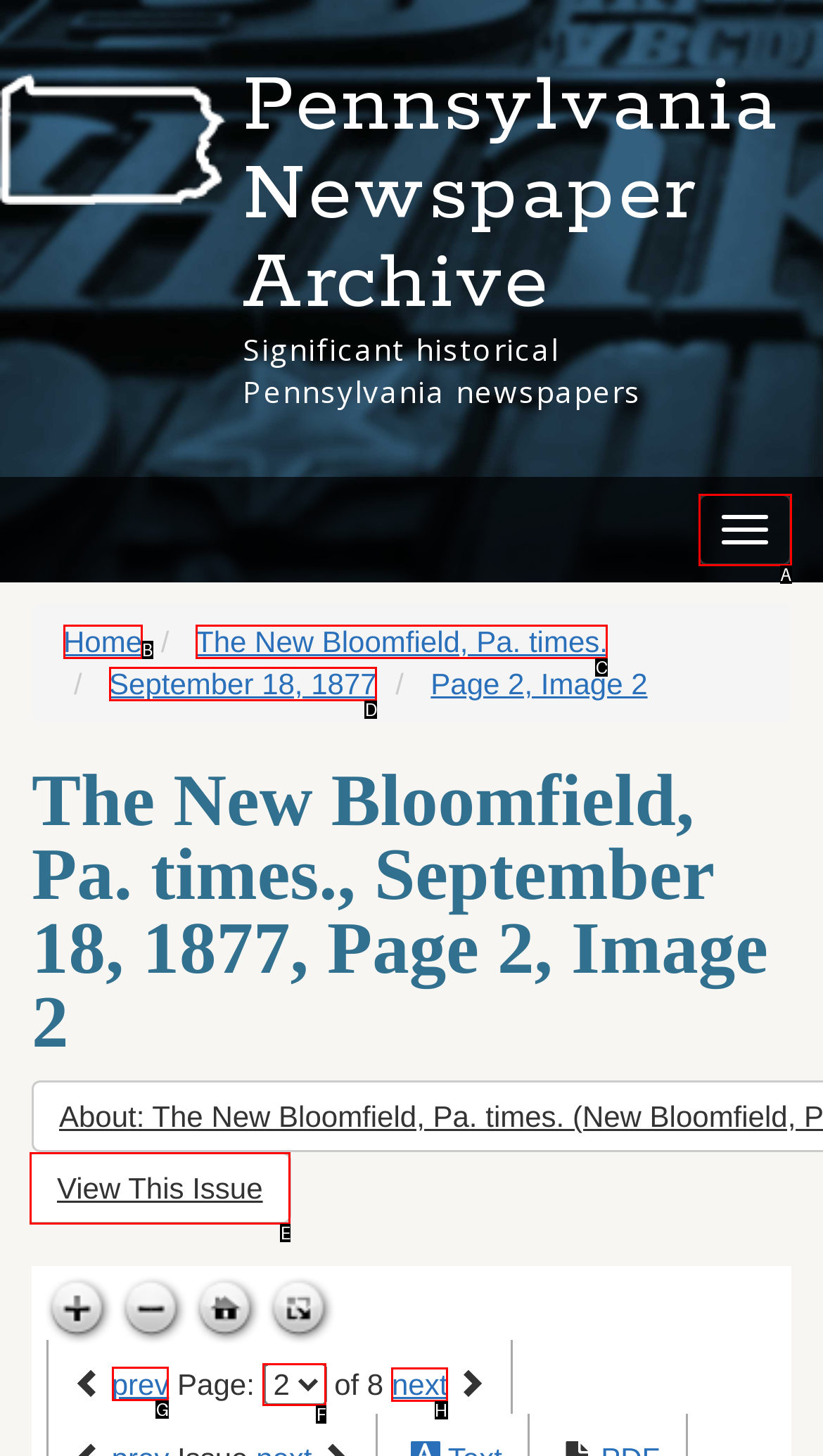Determine the letter of the UI element that will complete the task: Go to previous page
Reply with the corresponding letter.

G